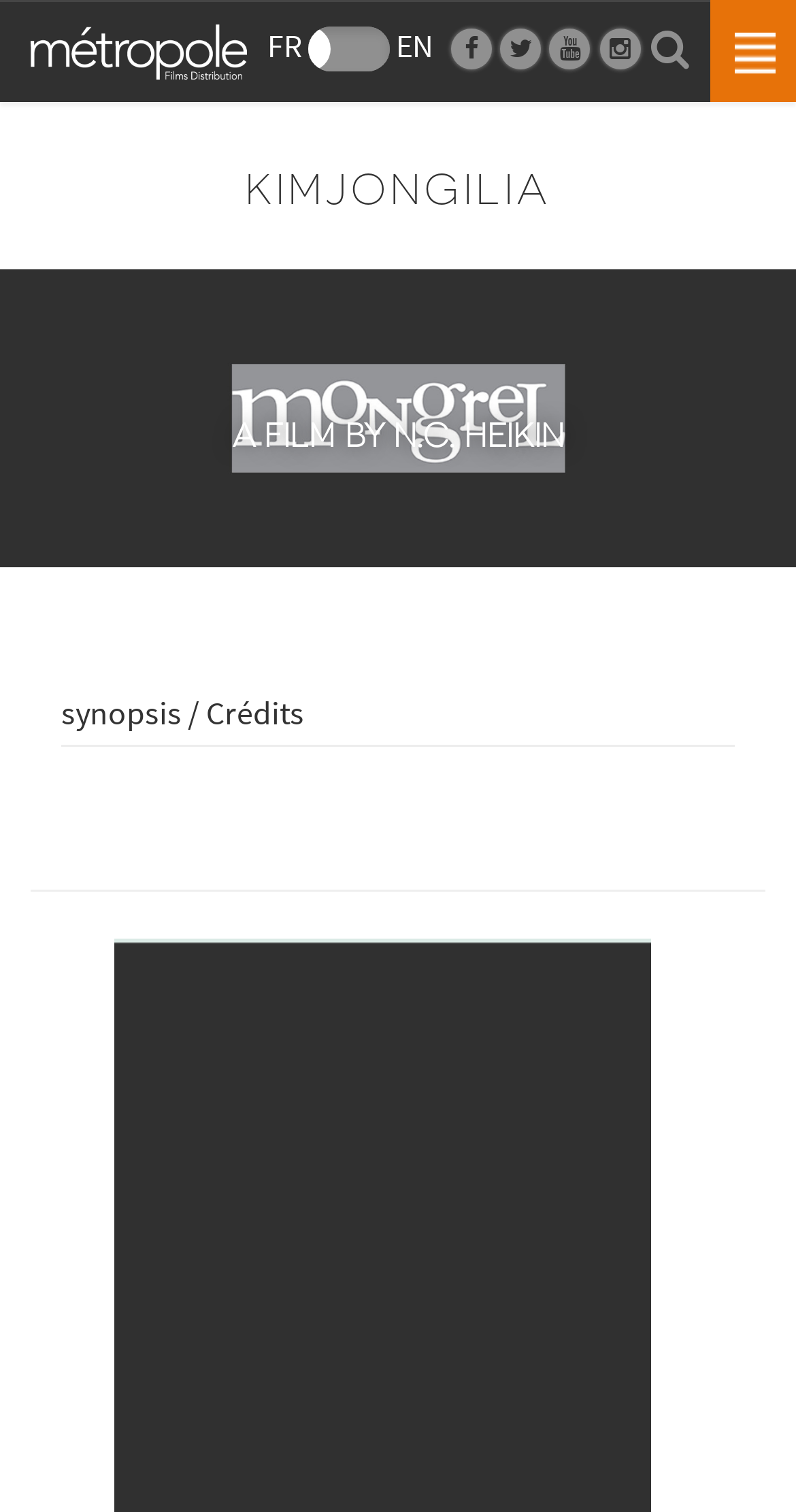What is the title of the film featured on the webpage?
Answer the question in a detailed and comprehensive manner.

The title of the film featured on the webpage is 'Kimjongilia' because it is displayed as a heading and also as the alt text of an image.